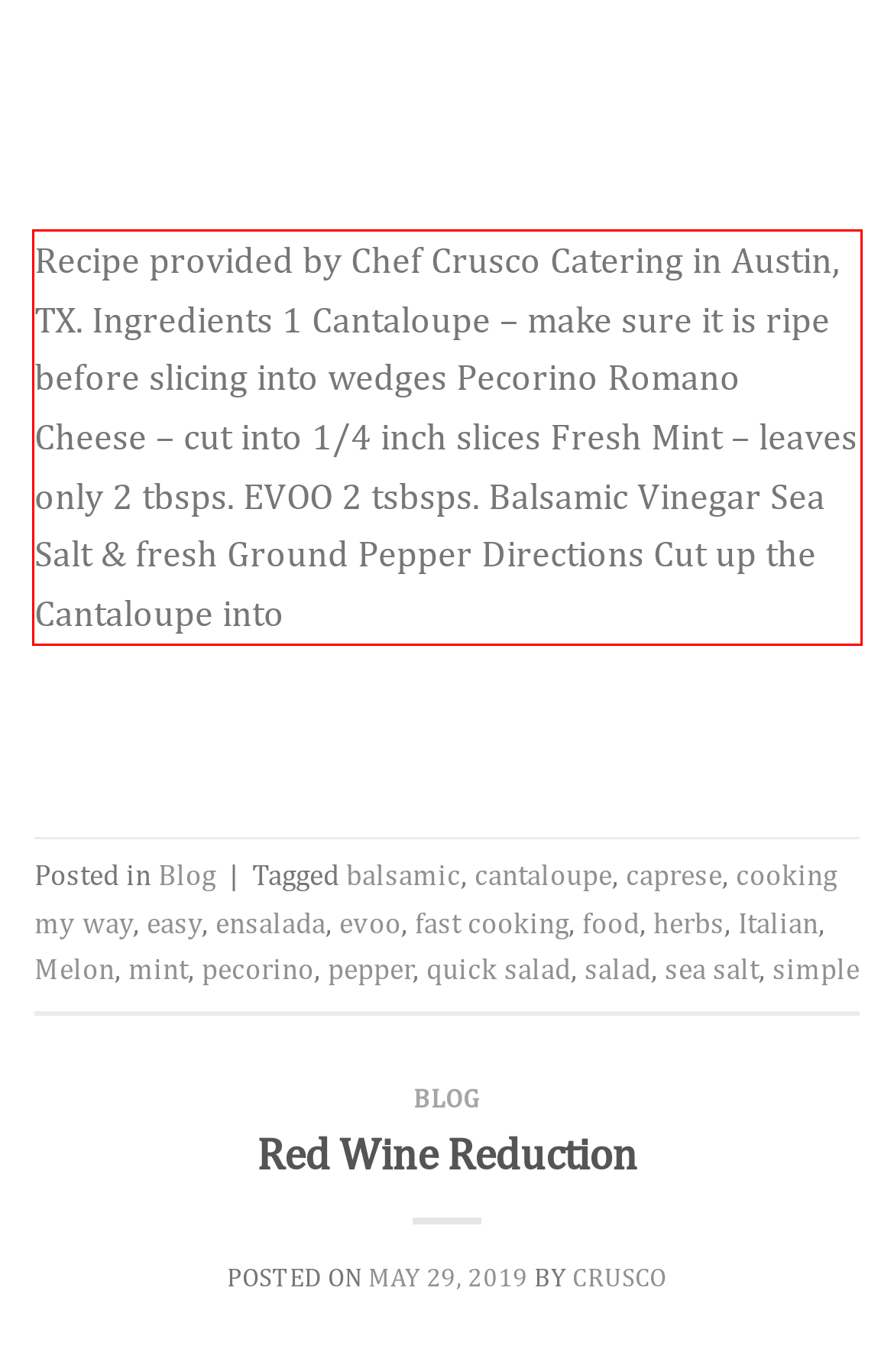Analyze the screenshot of the webpage that features a red bounding box and recognize the text content enclosed within this red bounding box.

Recipe provided by Chef Crusco Catering in Austin, TX. Ingredients 1 Cantaloupe – make sure it is ripe before slicing into wedges Pecorino Romano Cheese – cut into 1/4 inch slices Fresh Mint – leaves only 2 tbsps. EVOO 2 tsbsps. Balsamic Vinegar Sea Salt & fresh Ground Pepper Directions Cut up the Cantaloupe into